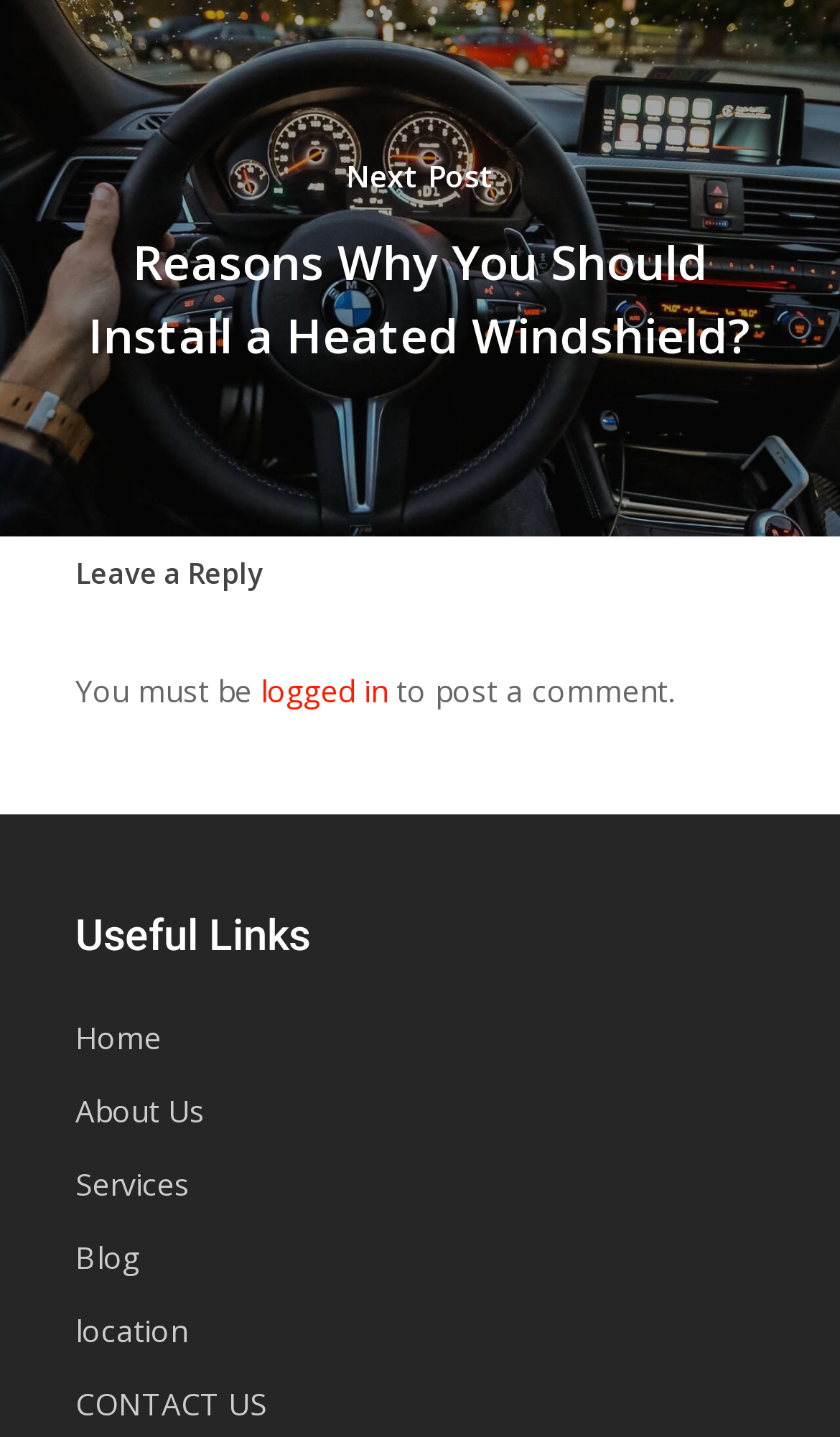Could you please study the image and provide a detailed answer to the question:
How many links are available under 'Useful Links'?

The links available under 'Useful Links' are 'Home', 'About Us', 'Services', 'Blog', 'location', and 'CONTACT US', which totals to 6 links.